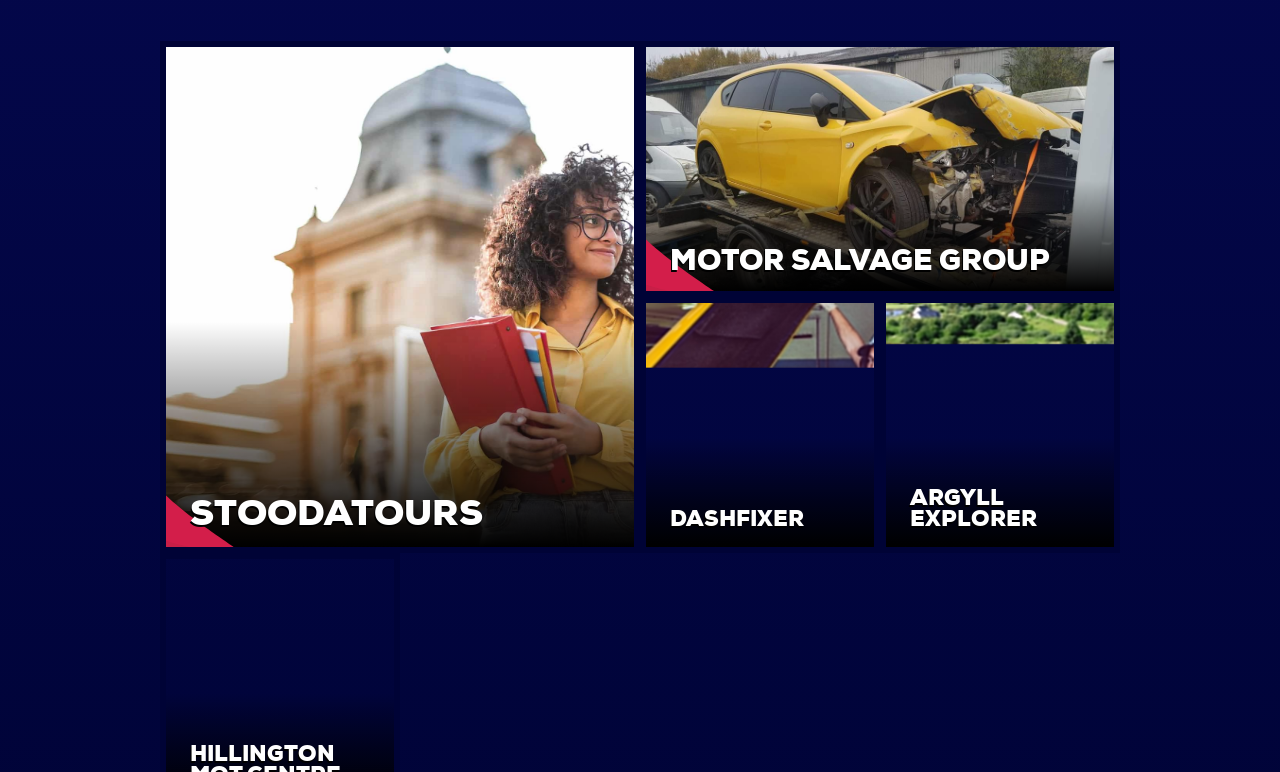Please identify the bounding box coordinates of the element that needs to be clicked to execute the following command: "Explore MOTOR SALVAGE GROUP project". Provide the bounding box using four float numbers between 0 and 1, formatted as [left, top, right, bottom].

[0.523, 0.312, 0.82, 0.362]